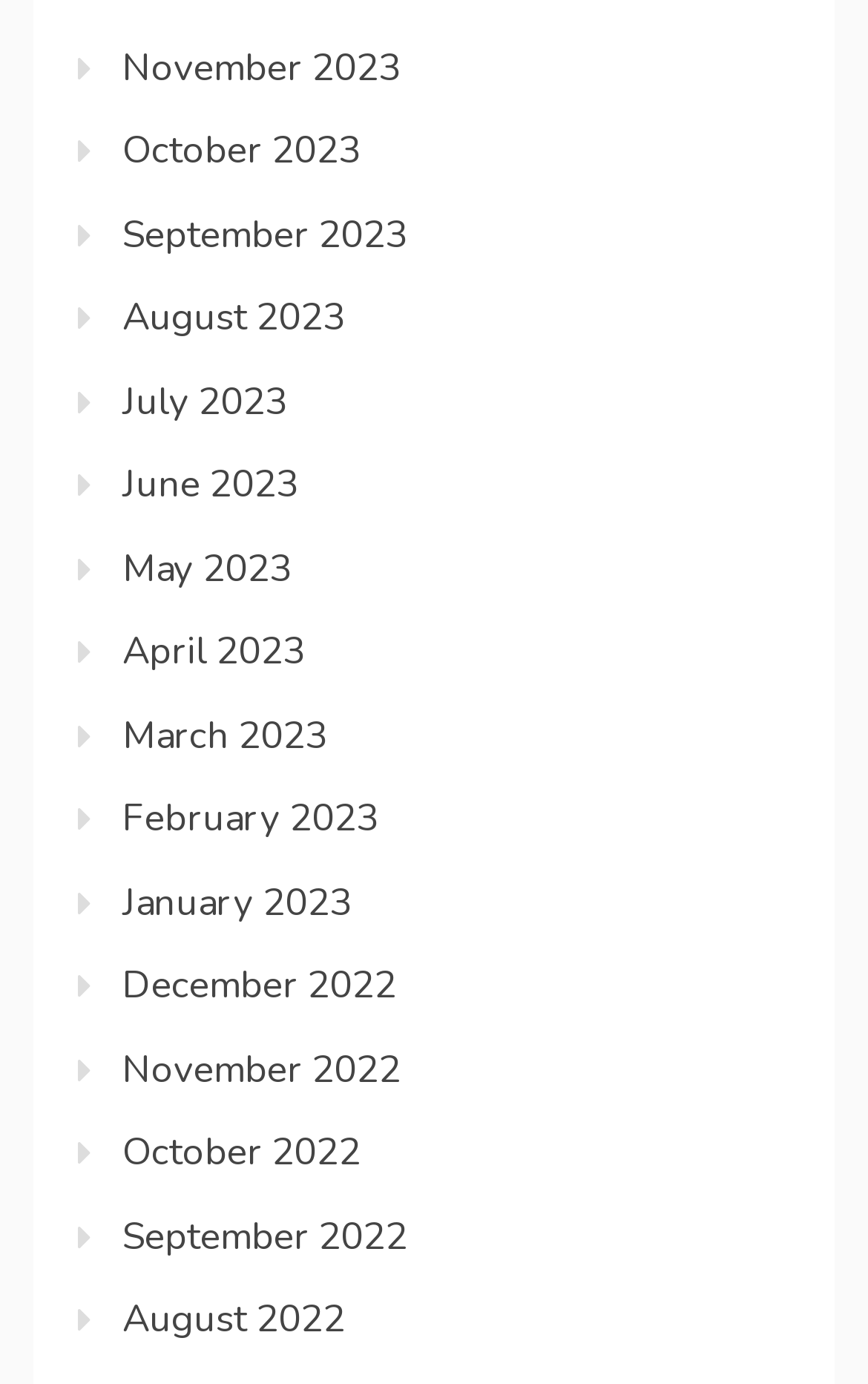What is the earliest month listed?
Please ensure your answer is as detailed and informative as possible.

I looked at the list of links and found that the last link, which is at the bottom of the list, is 'August 2022', indicating that it is the earliest month listed.